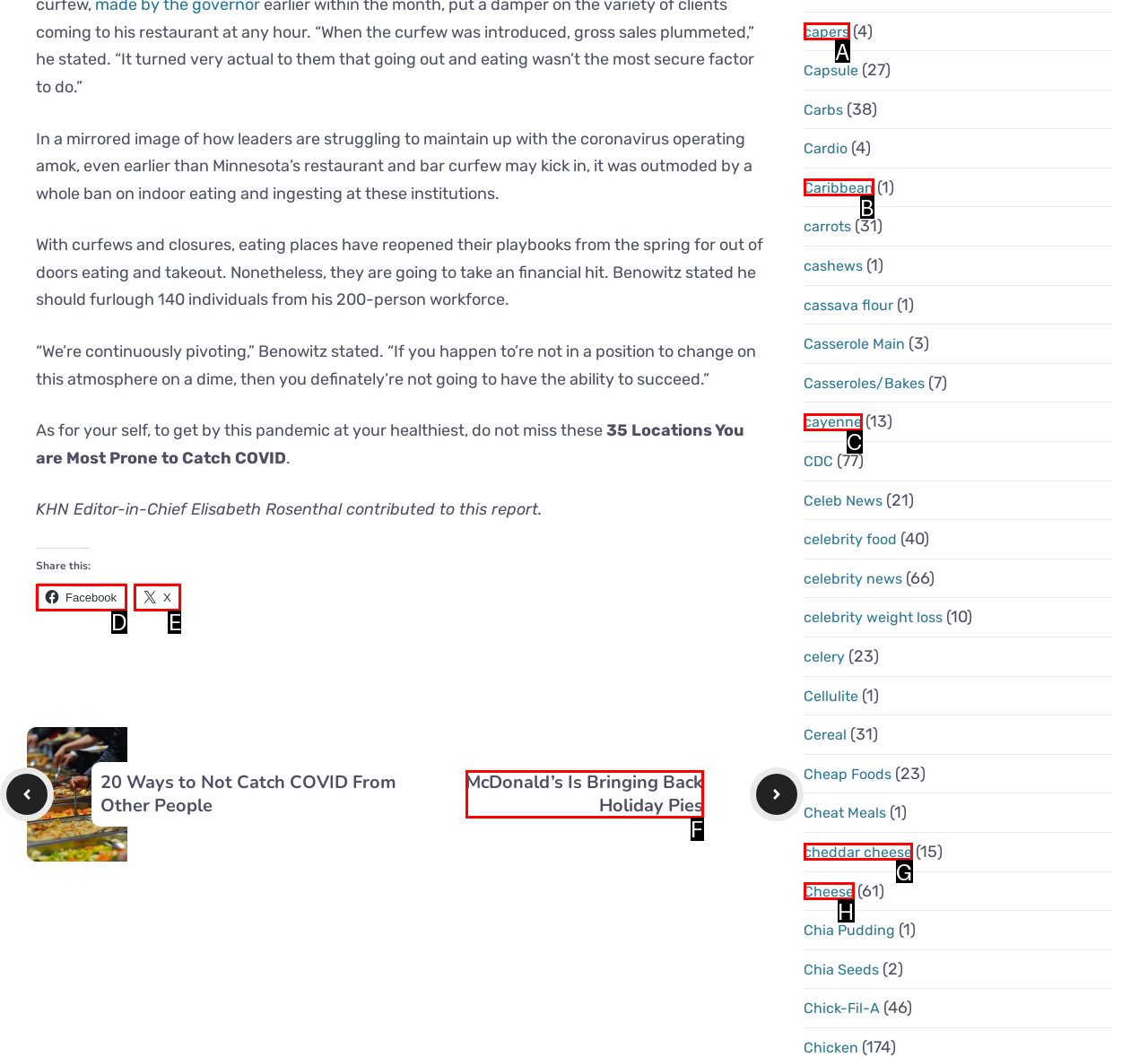Select the appropriate letter to fulfill the given instruction: Explore capers
Provide the letter of the correct option directly.

A